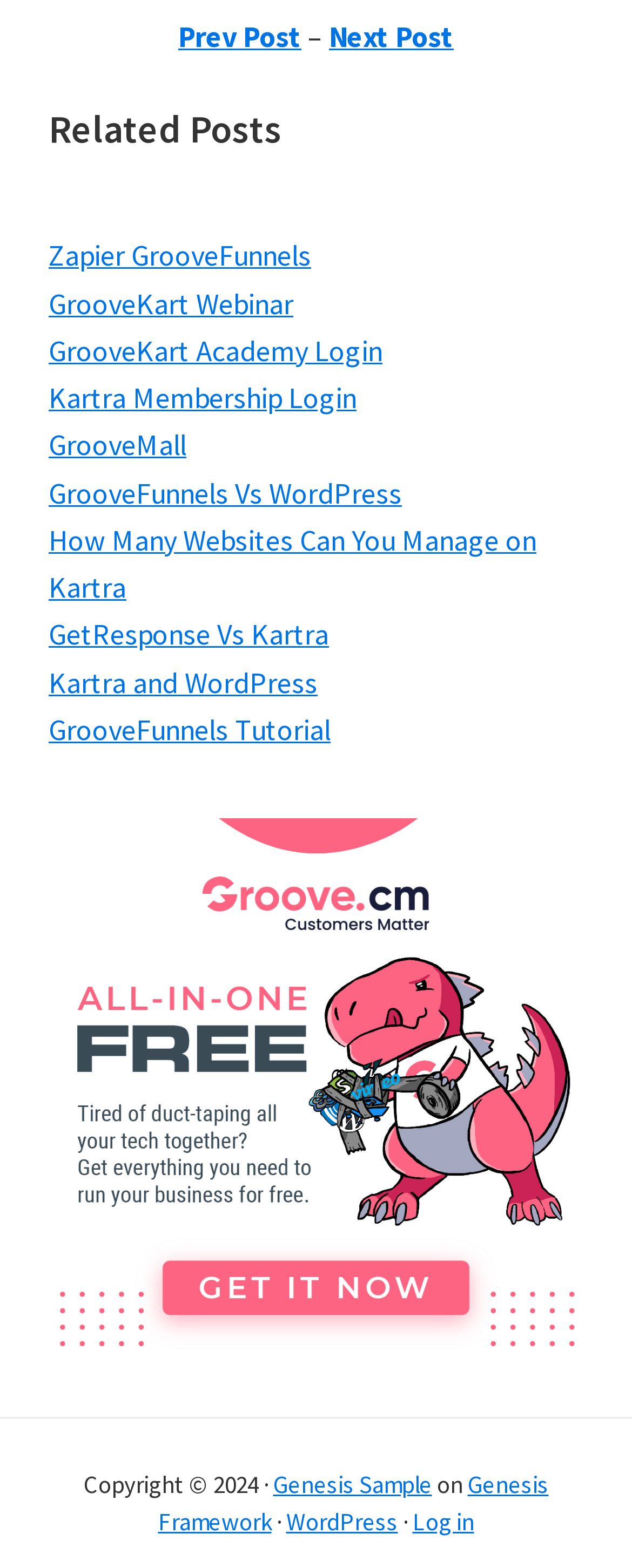Identify the bounding box coordinates of the specific part of the webpage to click to complete this instruction: "Log in".

[0.653, 0.96, 0.75, 0.98]